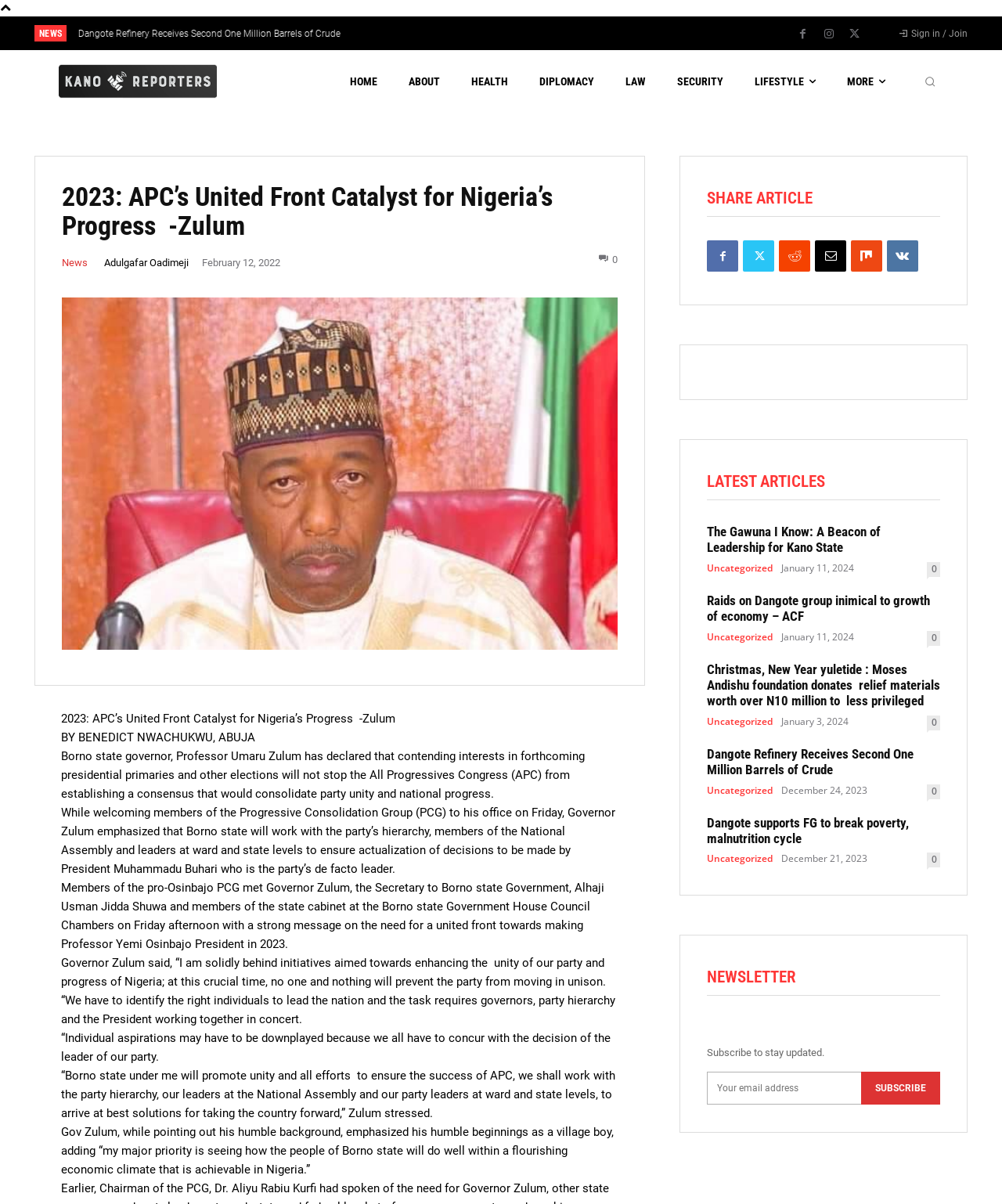Indicate the bounding box coordinates of the element that needs to be clicked to satisfy the following instruction: "Read the article 'The Gawuna I Know: A Beacon of Leadership for Kano State'". The coordinates should be four float numbers between 0 and 1, i.e., [left, top, right, bottom].

[0.078, 0.02, 0.325, 0.036]